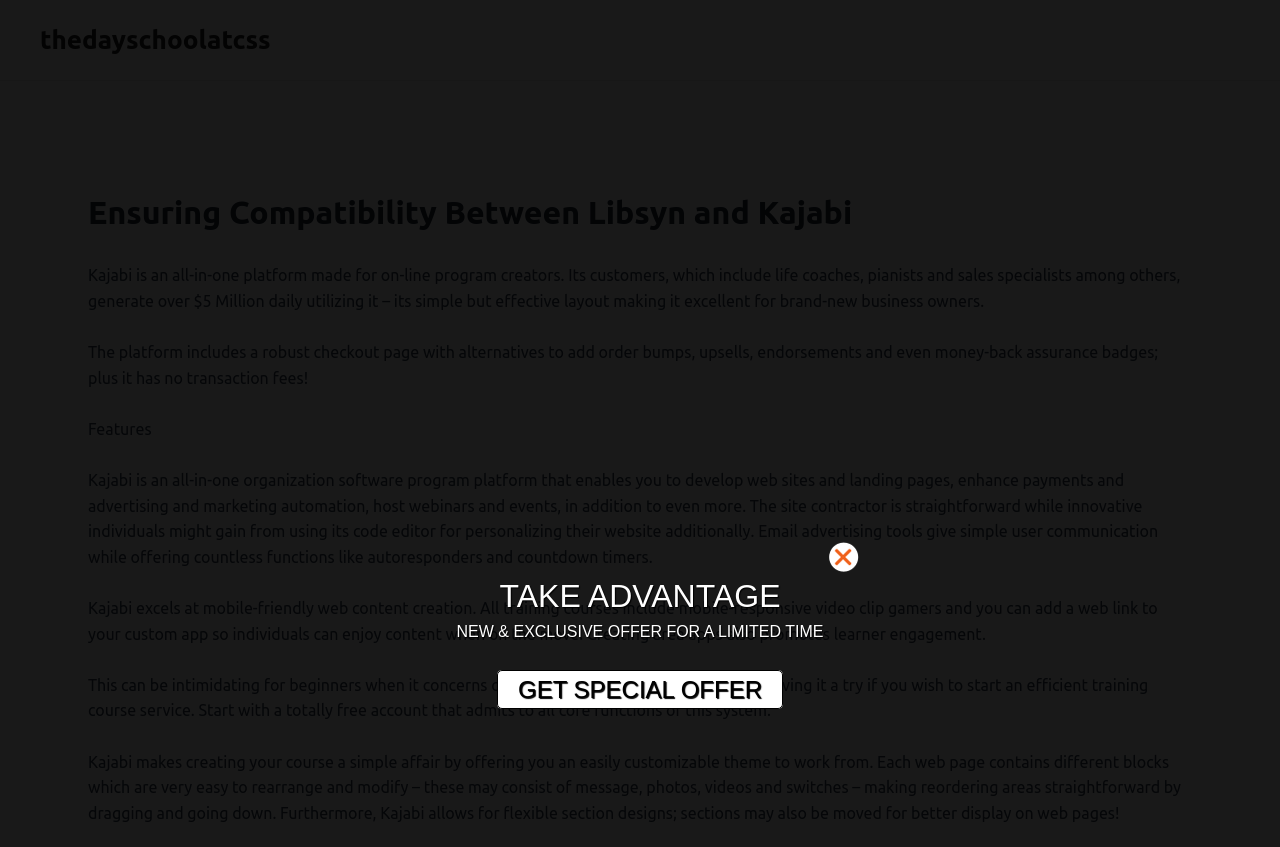What is Kajabi used for?
Use the information from the screenshot to give a comprehensive response to the question.

Based on the webpage content, Kajabi is an all-in-one platform used for creating online programs, including website and landing page creation, payment and marketing automation, hosting webinars and events, and more.